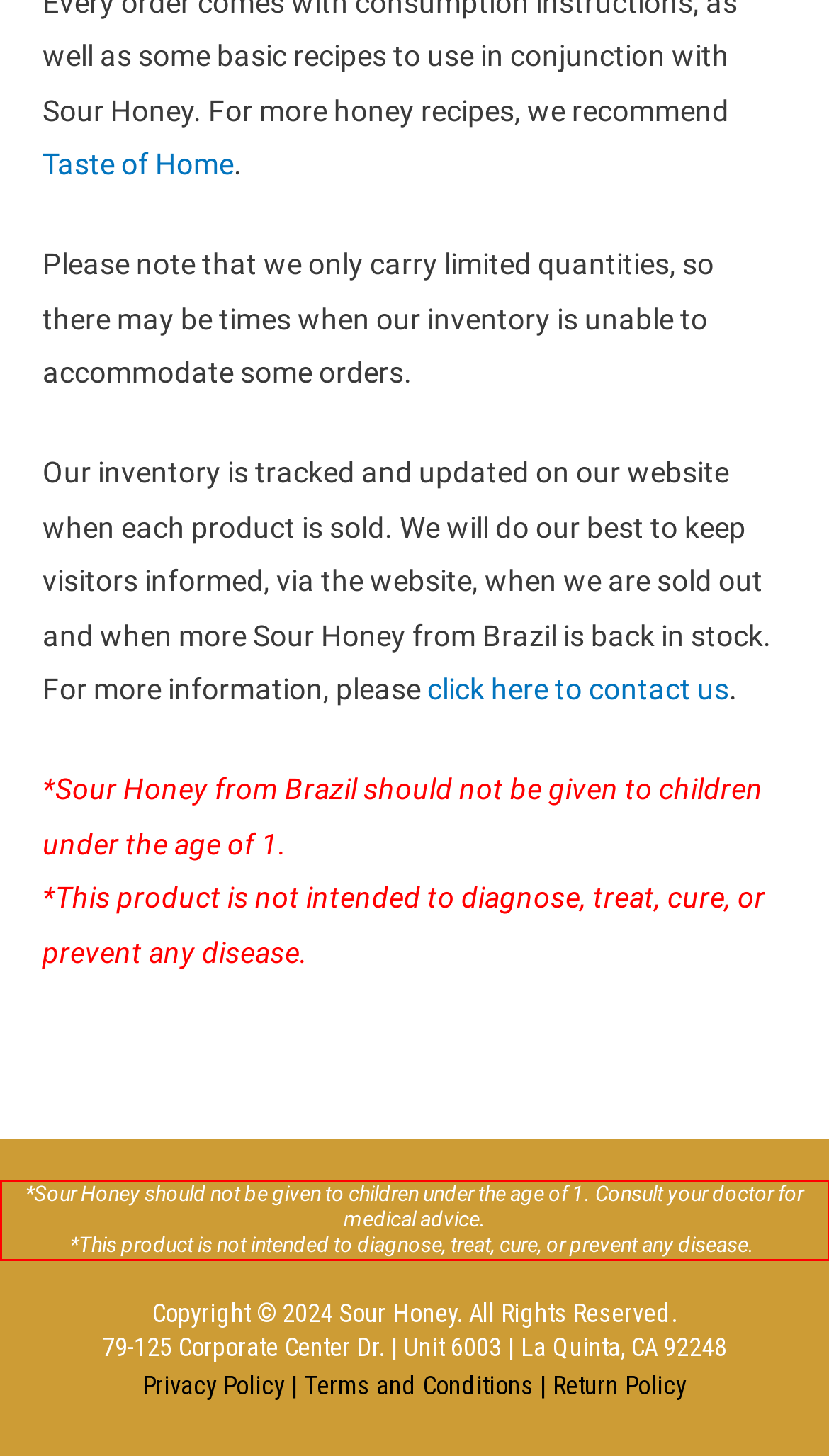You are provided with a screenshot of a webpage containing a red bounding box. Please extract the text enclosed by this red bounding box.

*Sour Honey should not be given to children under the age of 1. Consult your doctor for medical advice. *This product is not intended to diagnose, treat, cure, or prevent any disease.